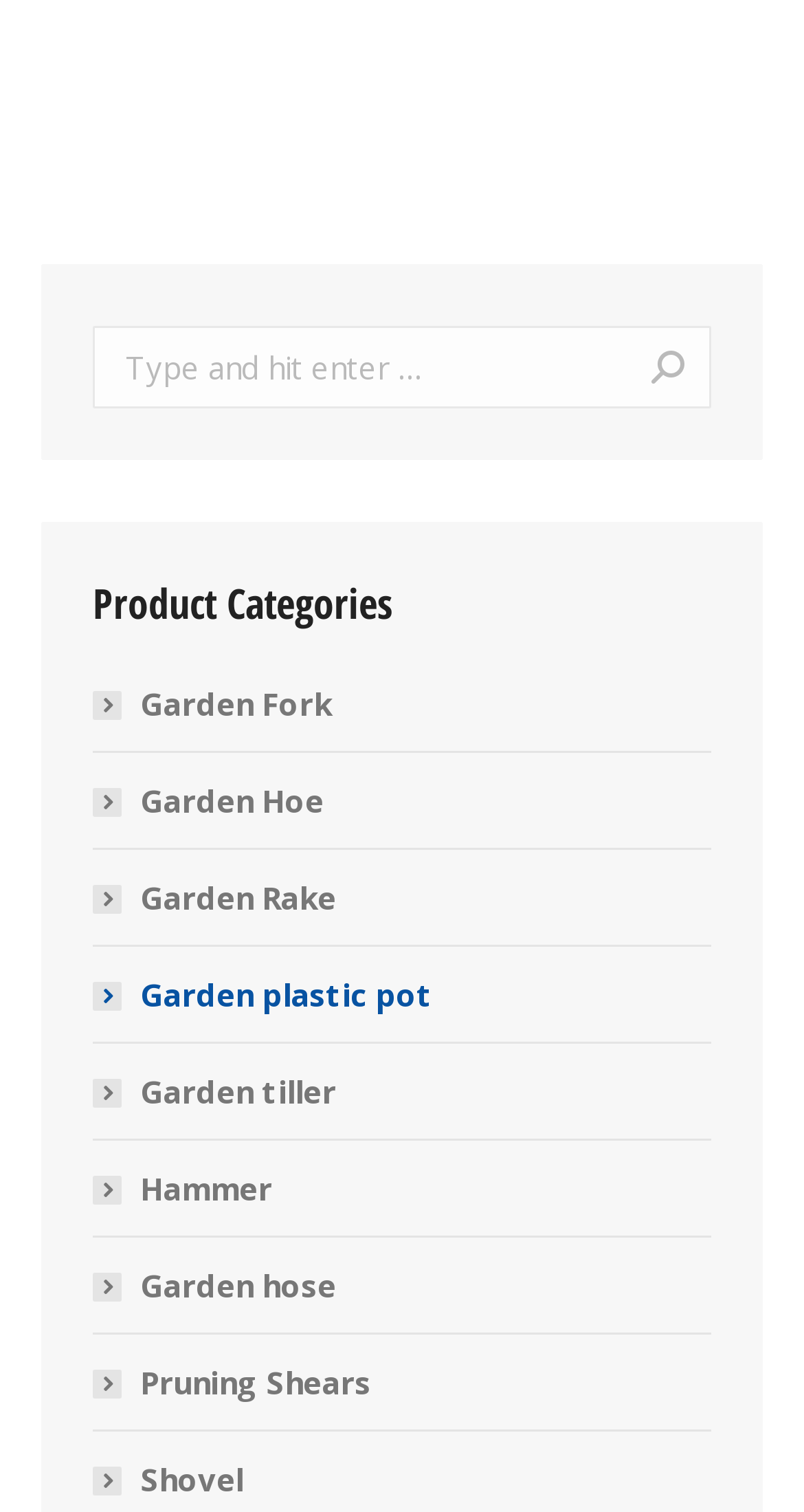Find and provide the bounding box coordinates for the UI element described here: "Hammer". The coordinates should be given as four float numbers between 0 and 1: [left, top, right, bottom].

[0.115, 0.768, 0.338, 0.805]